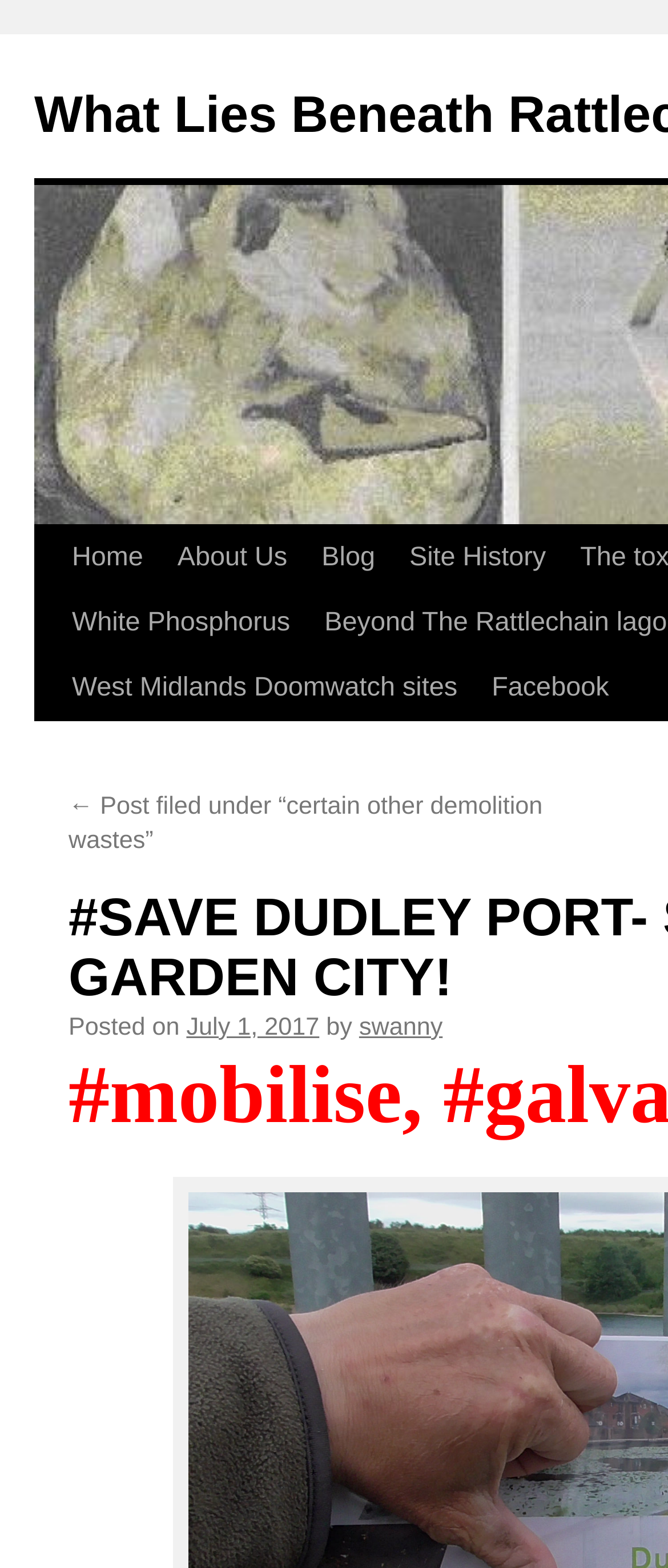From the given element description: "Welcome", find the bounding box for the UI element. Provide the coordinates as four float numbers between 0 and 1, in the order [left, top, right, bottom].

None